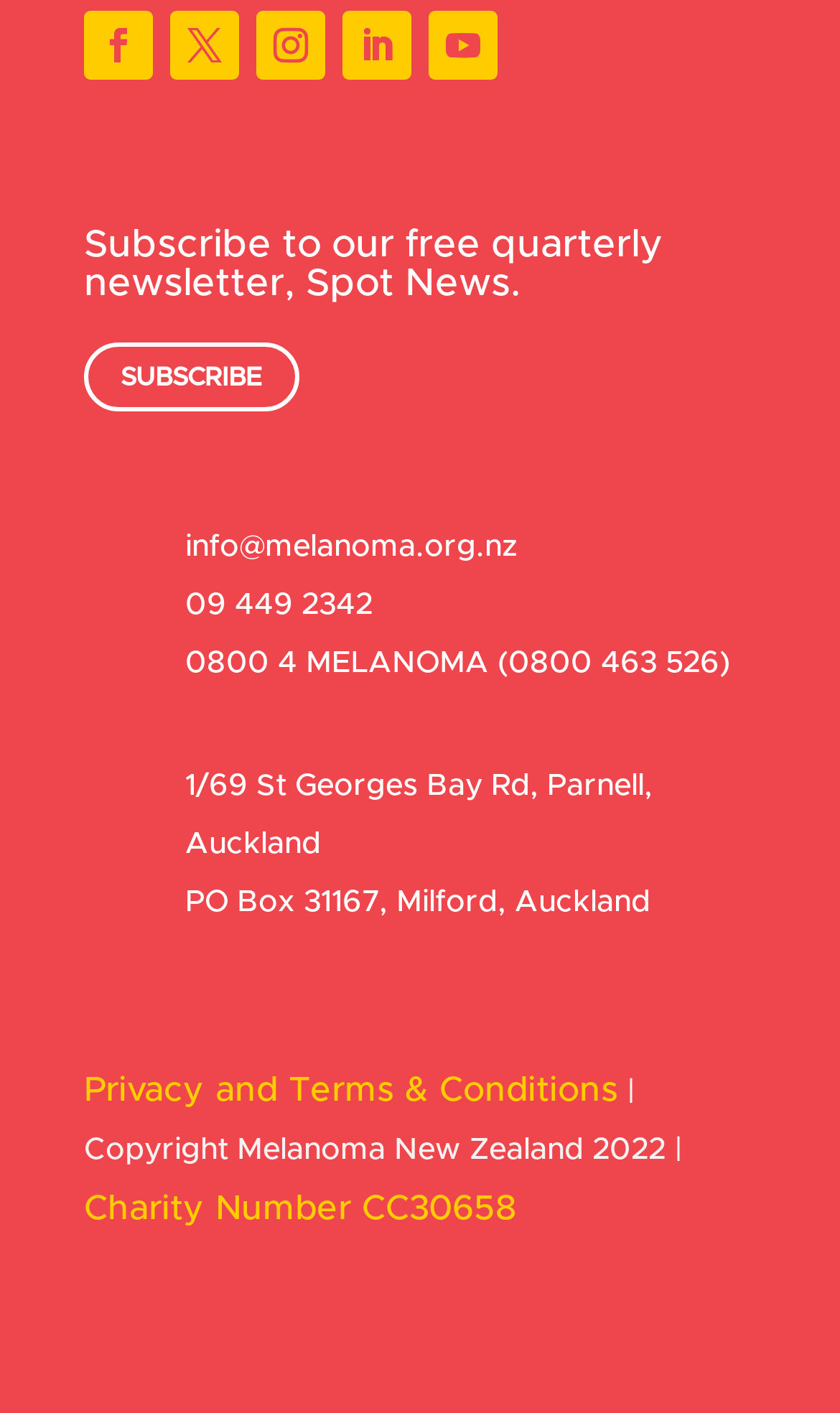Reply to the question with a single word or phrase:
How many contact phone numbers are listed?

2